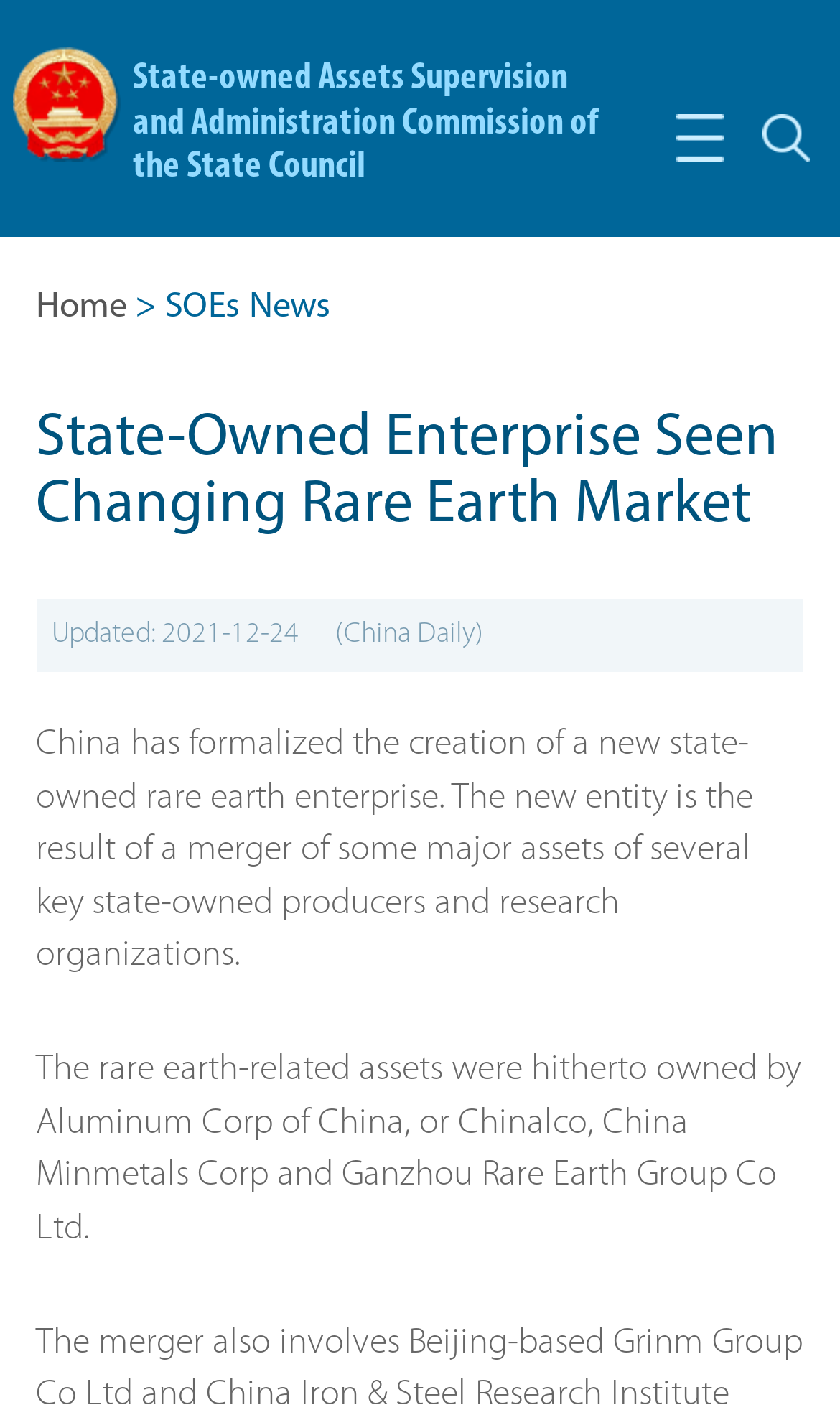Explain the webpage's layout and main content in detail.

The webpage is about the creation of a new state-owned rare earth enterprise in China. At the top left, there is a link and an image side by side. Below them, there is a heading that reads "State-Owned Enterprise Seen Changing Rare Earth Market". 

To the right of the image, there are four links in a row, with the first one being "State-owned Assets Supervision and Administration Commission of the State Council". The other three links are placed to the right of the first one, with the last two being closely positioned together.

Below the links, there is a section with a link to "Home" on the left, followed by a static text "> SOEs News" to its right. 

Further down, there is a static text "Updated: 2021-12-24" on the left, followed by "(China Daily)" to its right. Below these texts, there is a paragraph that summarizes the news article, stating that China has formalized the creation of a new state-owned rare earth enterprise, which is the result of a merger of some major assets of several key state-owned producers and research organizations. 

Below this paragraph, there is another paragraph that provides more details about the rare earth-related assets, mentioning companies such as Aluminum Corp of China, China Minmetals Corp, and Ganzhou Rare Earth Group Co Ltd.